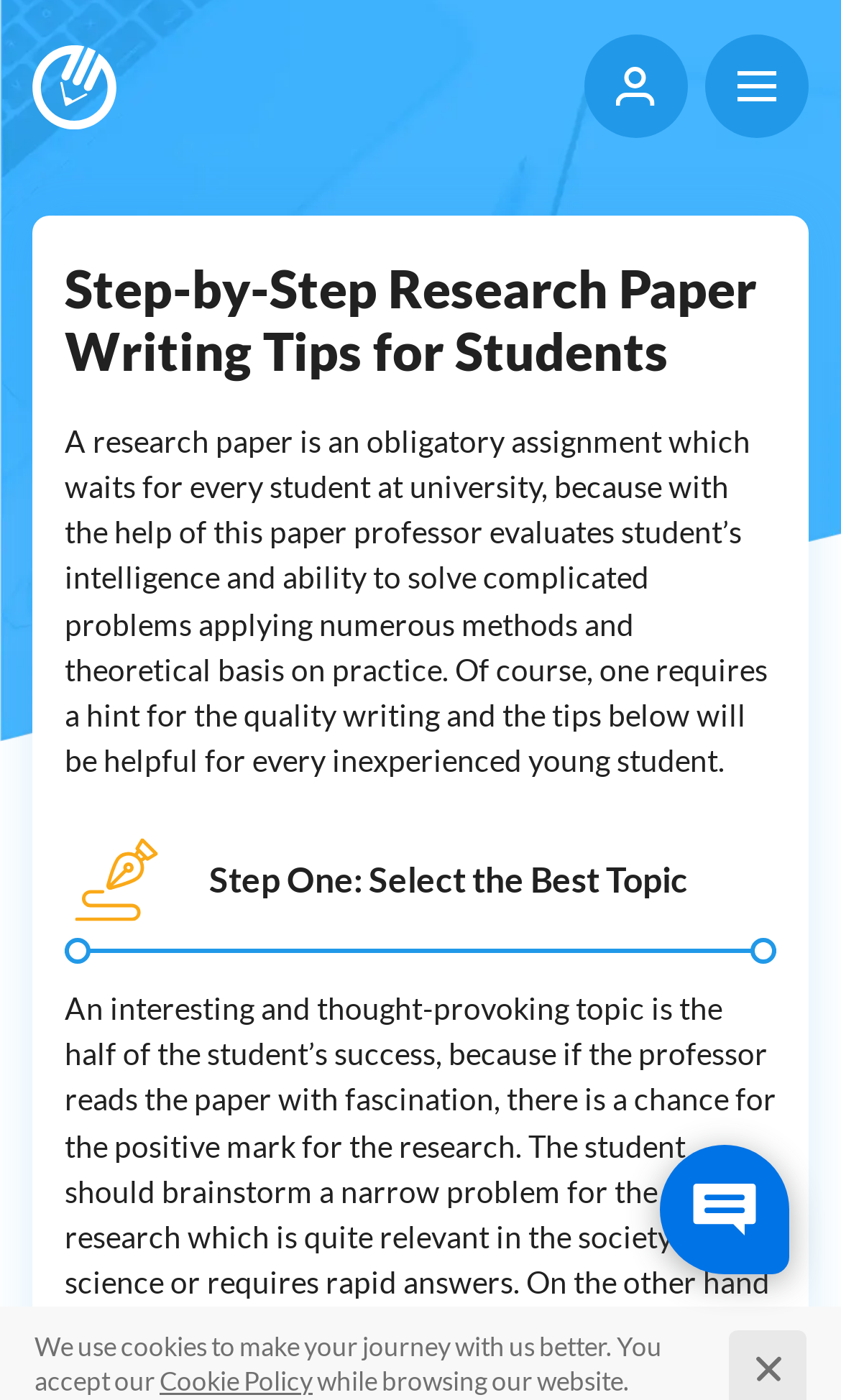What is the first step in writing a research paper?
Give a comprehensive and detailed explanation for the question.

By examining the heading 'Step One: Select the Best Topic', it is clear that the first step in writing a research paper, according to this webpage, is to select the best topic.